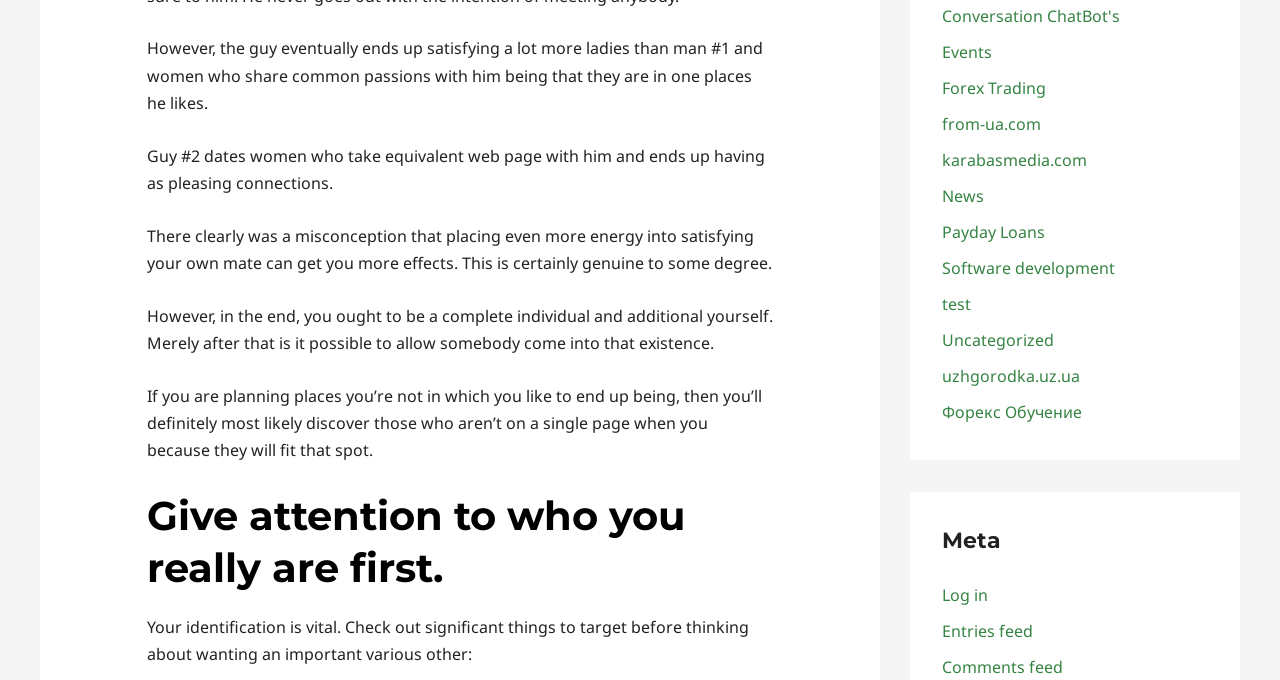What is the purpose of the 'Meta' section?
Could you please answer the question thoroughly and with as much detail as possible?

I examined the elements under the 'Meta' heading [49] and found that they contain links to 'Log in', 'Entries feed', and 'Comments feed'. The purpose of the 'Meta' section is to provide links to login and feed functionality.